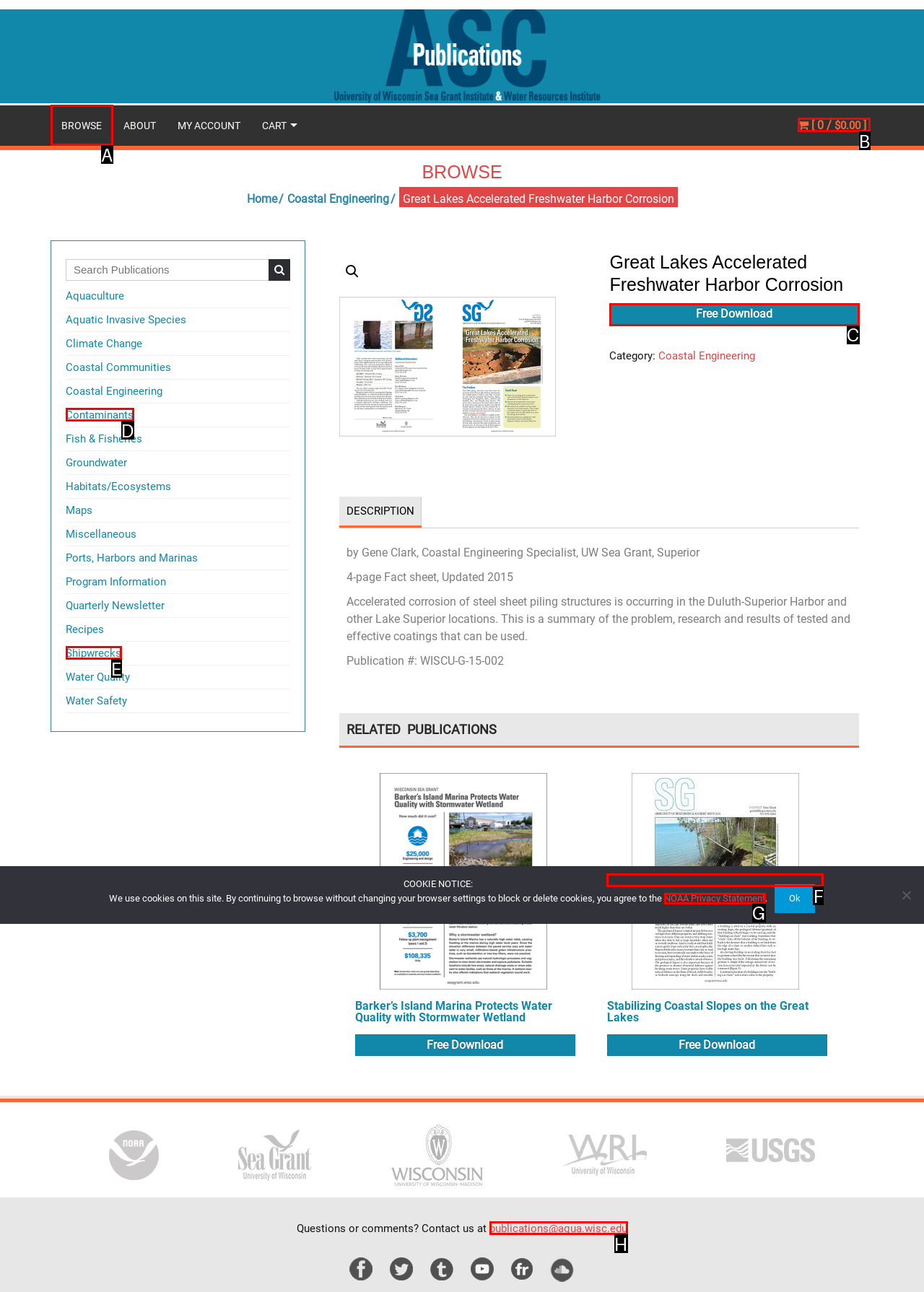Determine which HTML element to click on in order to complete the action: Download the fact sheet.
Reply with the letter of the selected option.

C